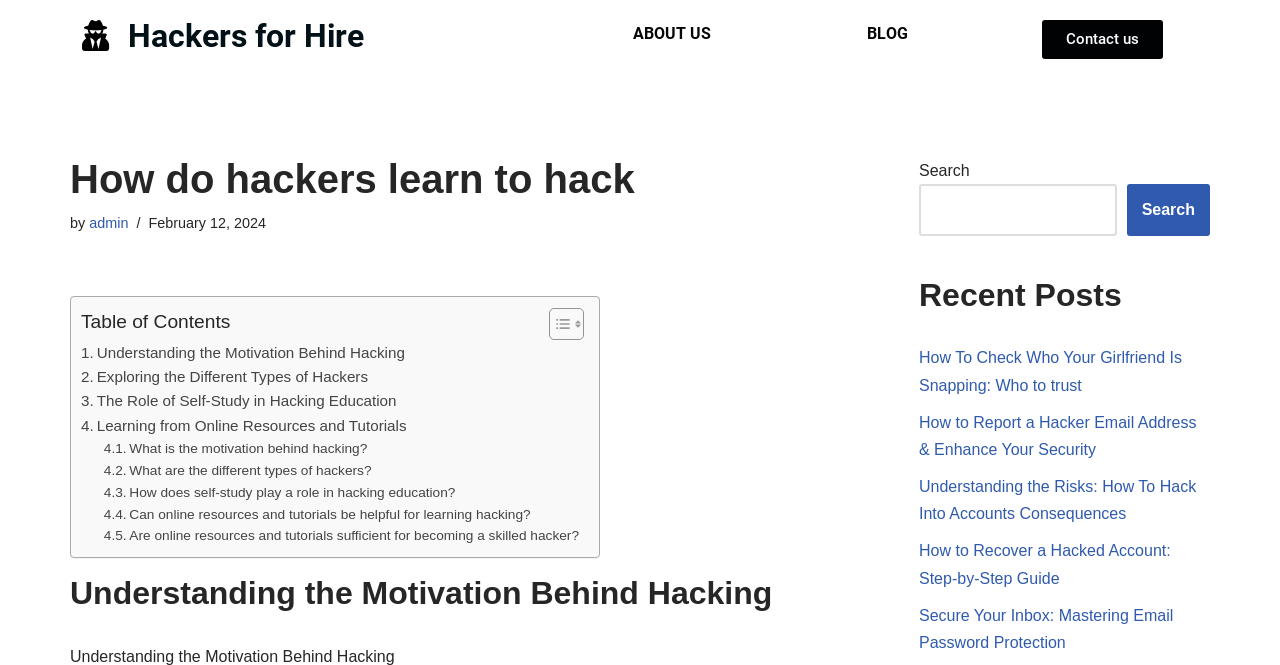Can you specify the bounding box coordinates of the area that needs to be clicked to fulfill the following instruction: "Check 'Recent Posts'"?

[0.718, 0.415, 0.945, 0.473]